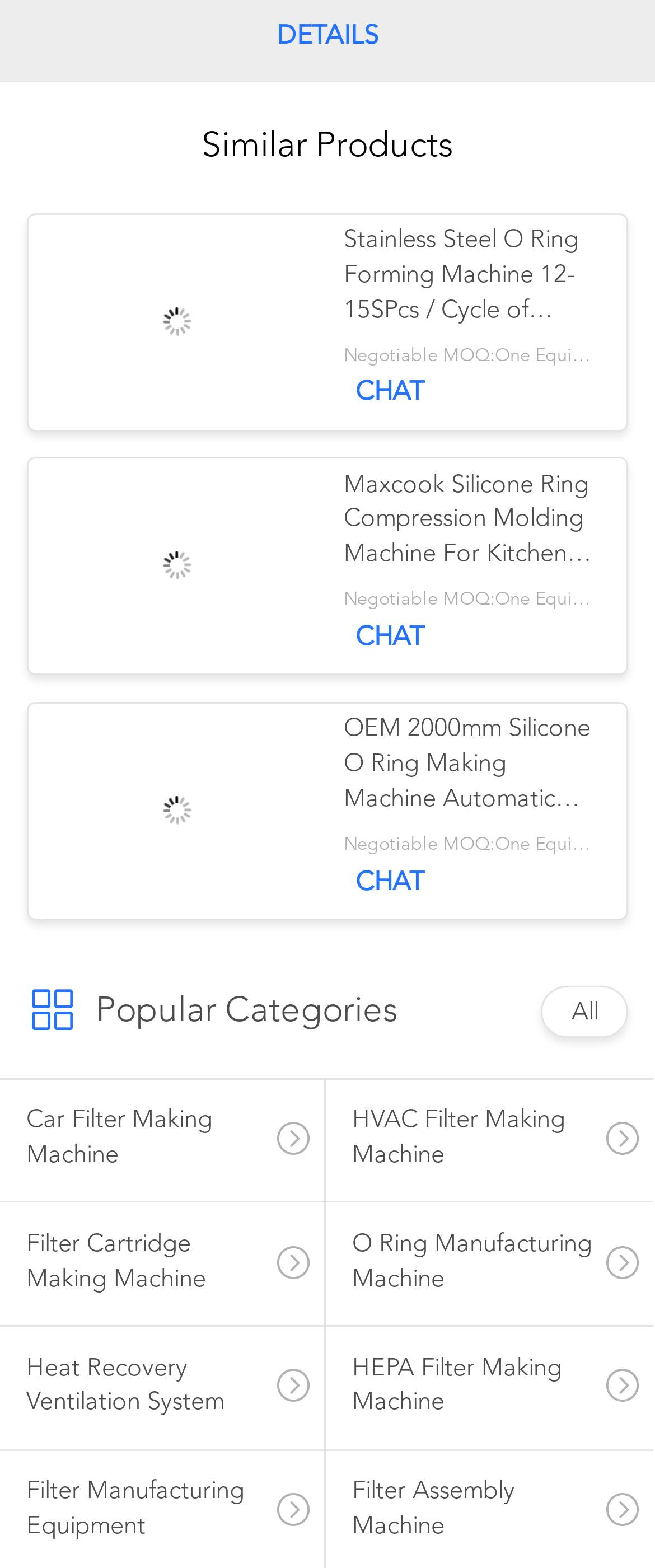Please determine the bounding box coordinates of the element's region to click for the following instruction: "Chat now".

[0.0, 0.116, 0.167, 0.196]